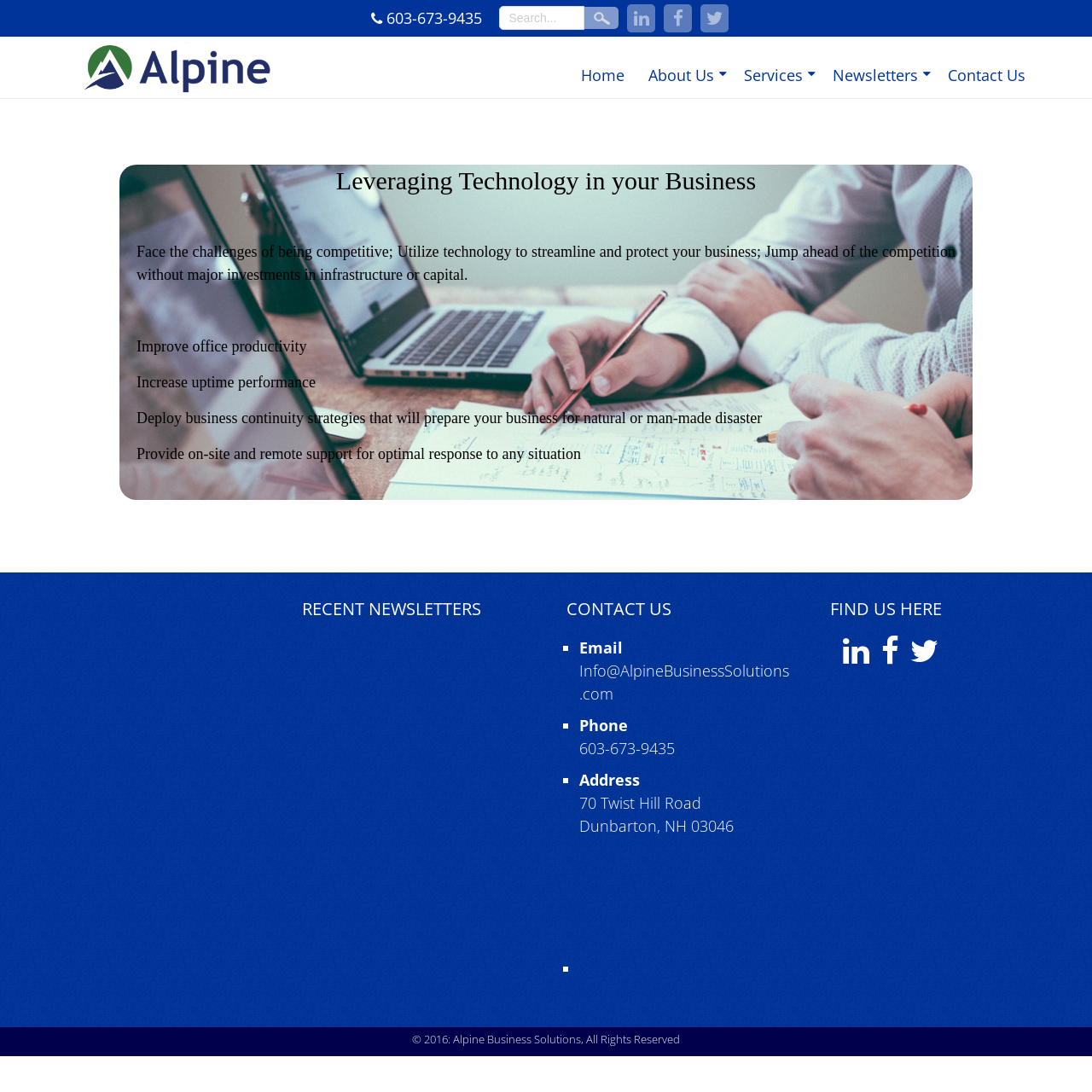What is the phone number of Alpine Business Solutions?
Can you offer a detailed and complete answer to this question?

I found the phone number by looking at the top-right corner of the webpage, where there is a static text element with the phone number '603-673-9435'.